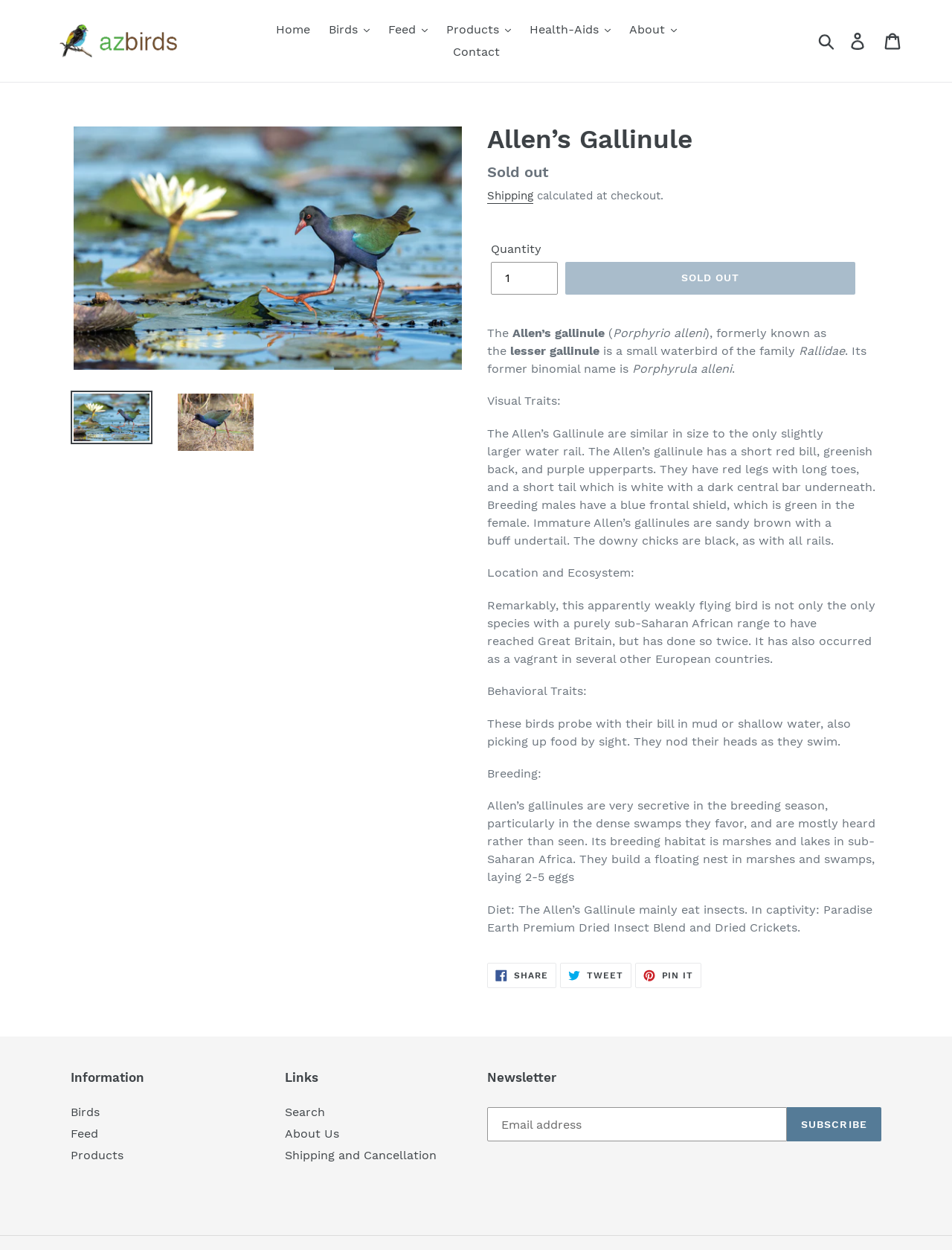Provide a thorough description of the webpage you see.

This webpage is about the Allen's Gallinule, a small waterbird of the family Rallidae. At the top, there is a navigation menu with links to "Home", "Birds", "Feed", "Products", "Health-Aids", and "About". On the right side of the navigation menu, there are links to "Contact", "Log in", and "Cart", as well as a search button.

Below the navigation menu, there is a large image of the Allen's Gallinule, taking up about half of the page width. To the right of the image, there is a heading with the bird's name, followed by a description list with details about the bird, including its regular price and shipping information.

Further down the page, there is a block of text that provides information about the bird's visual traits, including its size, bill color, back color, and leg color. The text also describes the bird's breeding habits, behavior, and diet.

The page also features social media links to share the content on Facebook, Twitter, and Pinterest. Additionally, there are links to related information, such as "Birds", "Feed", "Products", and "About Us", as well as a newsletter subscription box where users can enter their email address to receive updates.

At the very bottom of the page, there is a horizontal separator line, followed by a set of links to "Birds", "Feed", "Products", and "Shipping and Cancellation".